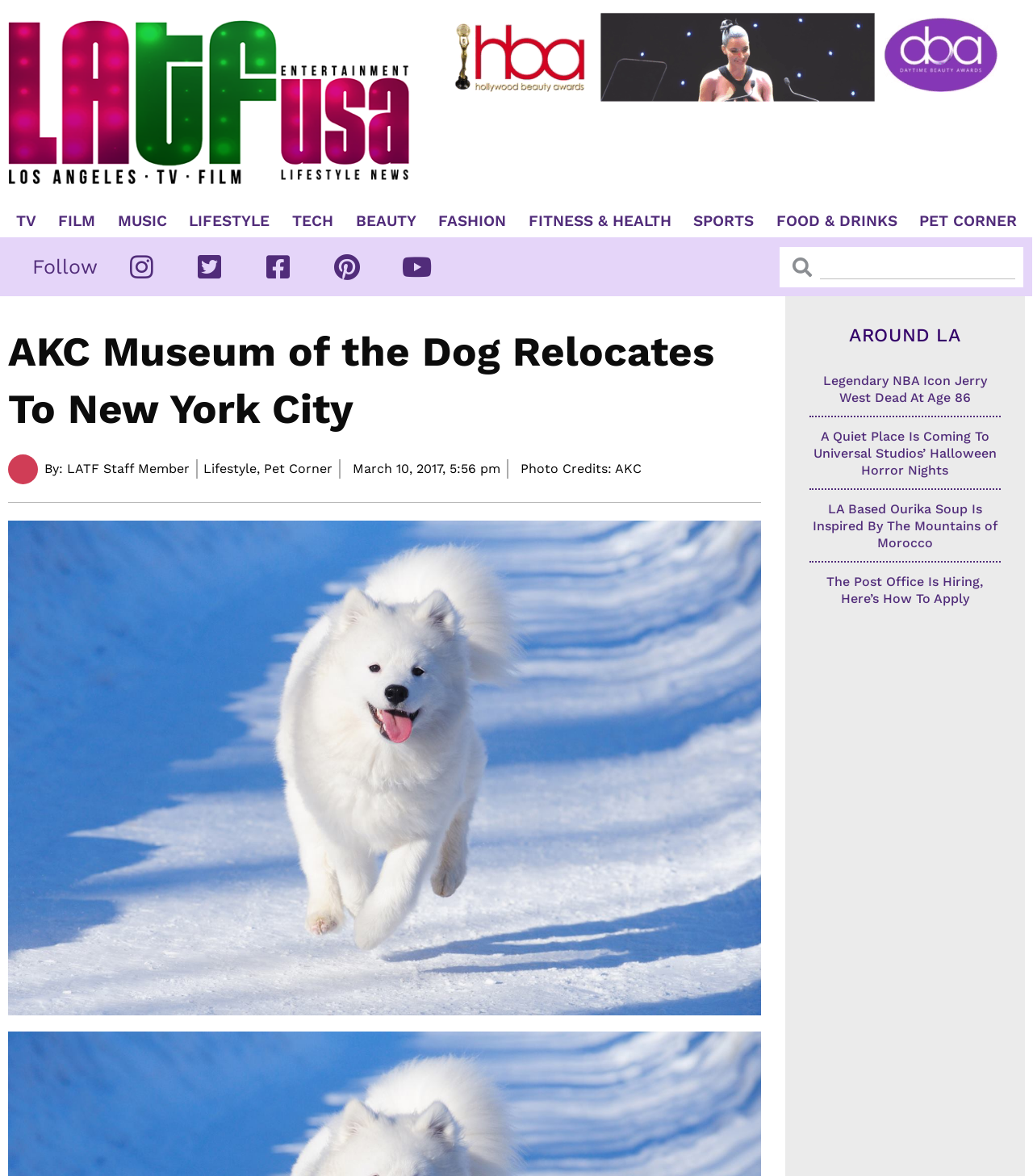Please give the bounding box coordinates of the area that should be clicked to fulfill the following instruction: "Follow the link 'AKC Museum of the Dog Relocates To New York City'". The coordinates should be in the format of four float numbers from 0 to 1, i.e., [left, top, right, bottom].

[0.008, 0.017, 0.397, 0.157]